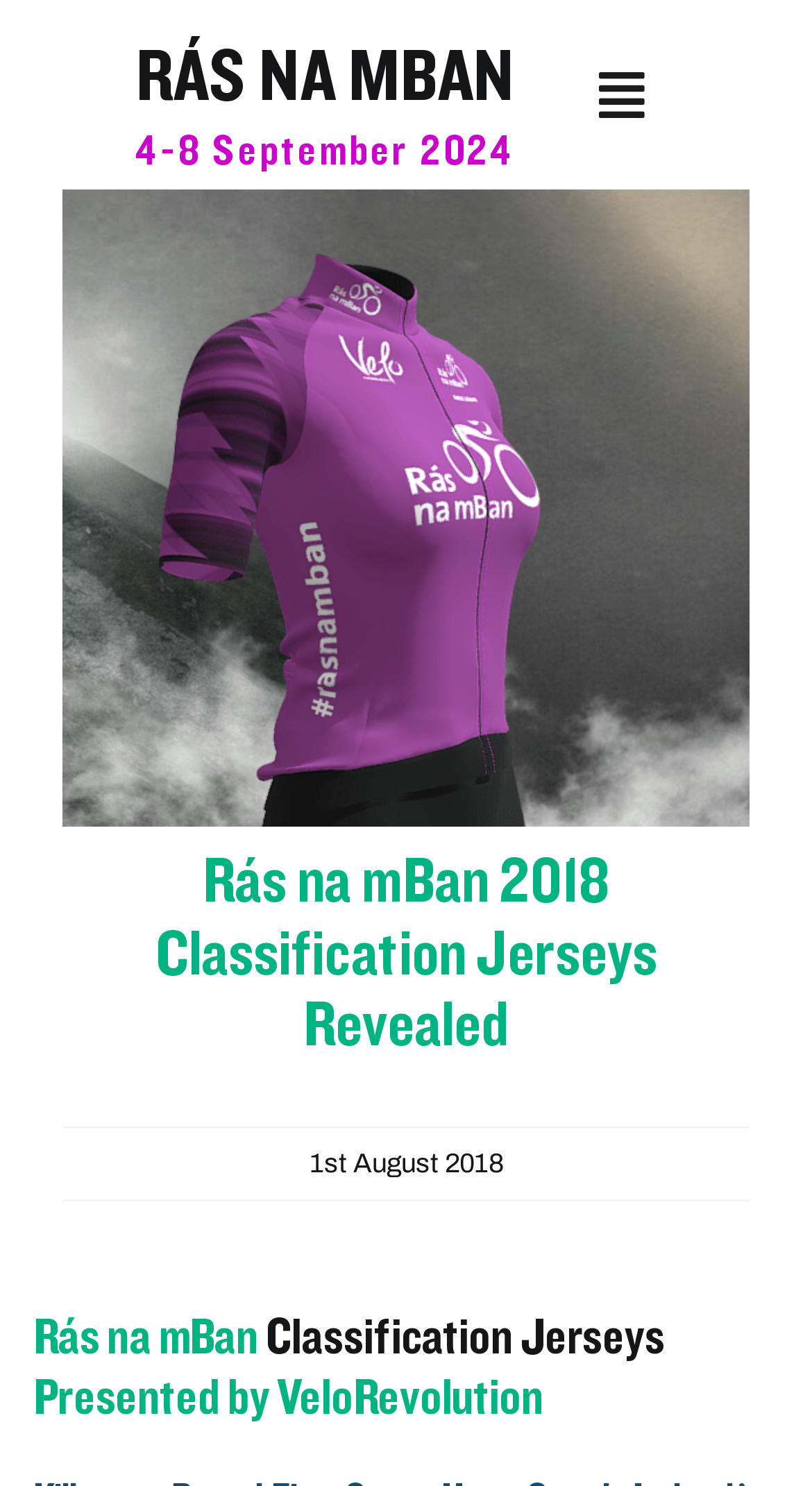Using the description: "About", identify the bounding box of the corresponding UI element in the screenshot.

[0.0, 0.205, 1.0, 0.282]